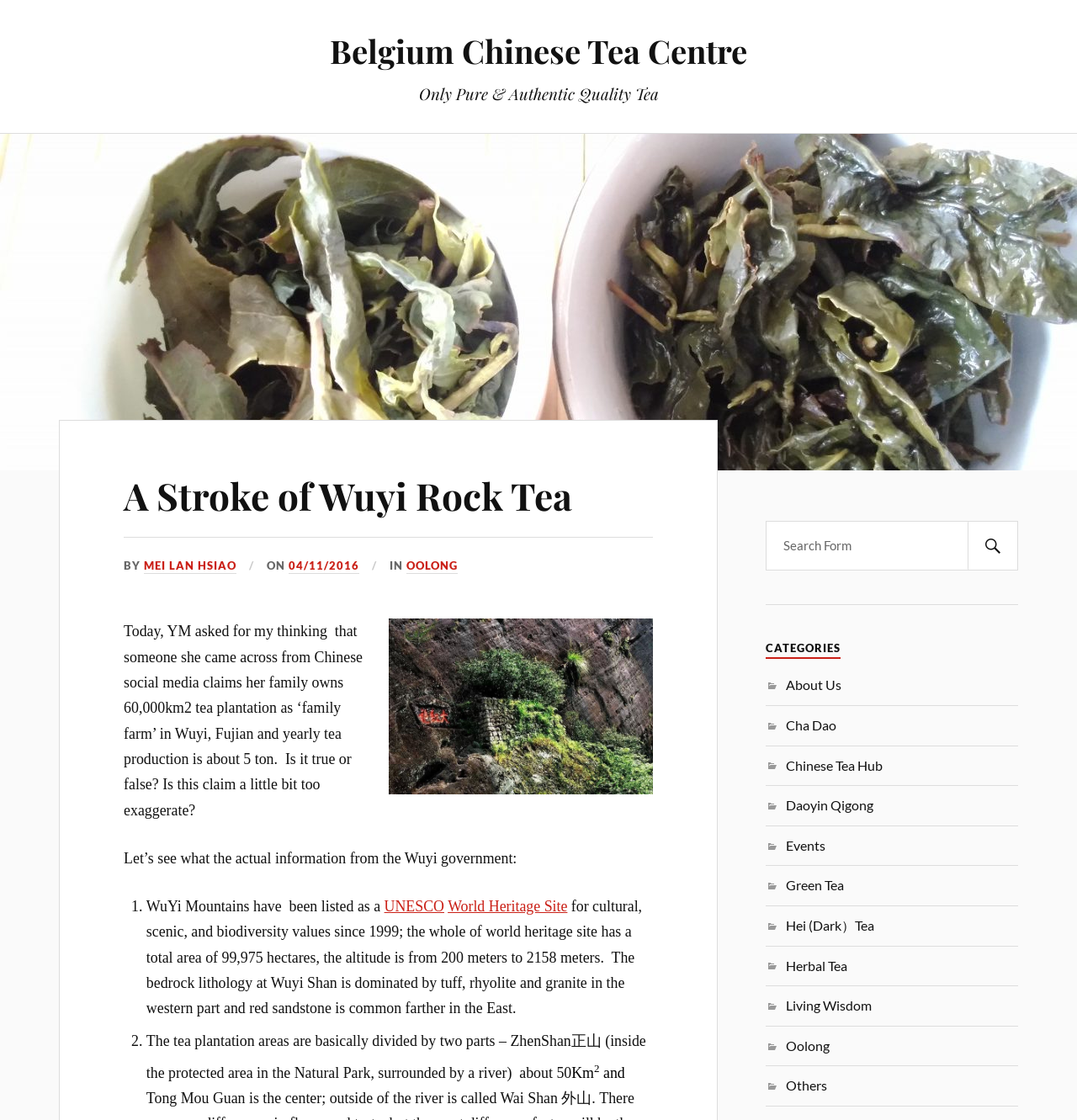What is the UNESCO designation of Wuyi Mountains?
From the image, respond using a single word or phrase.

World Heritage Site